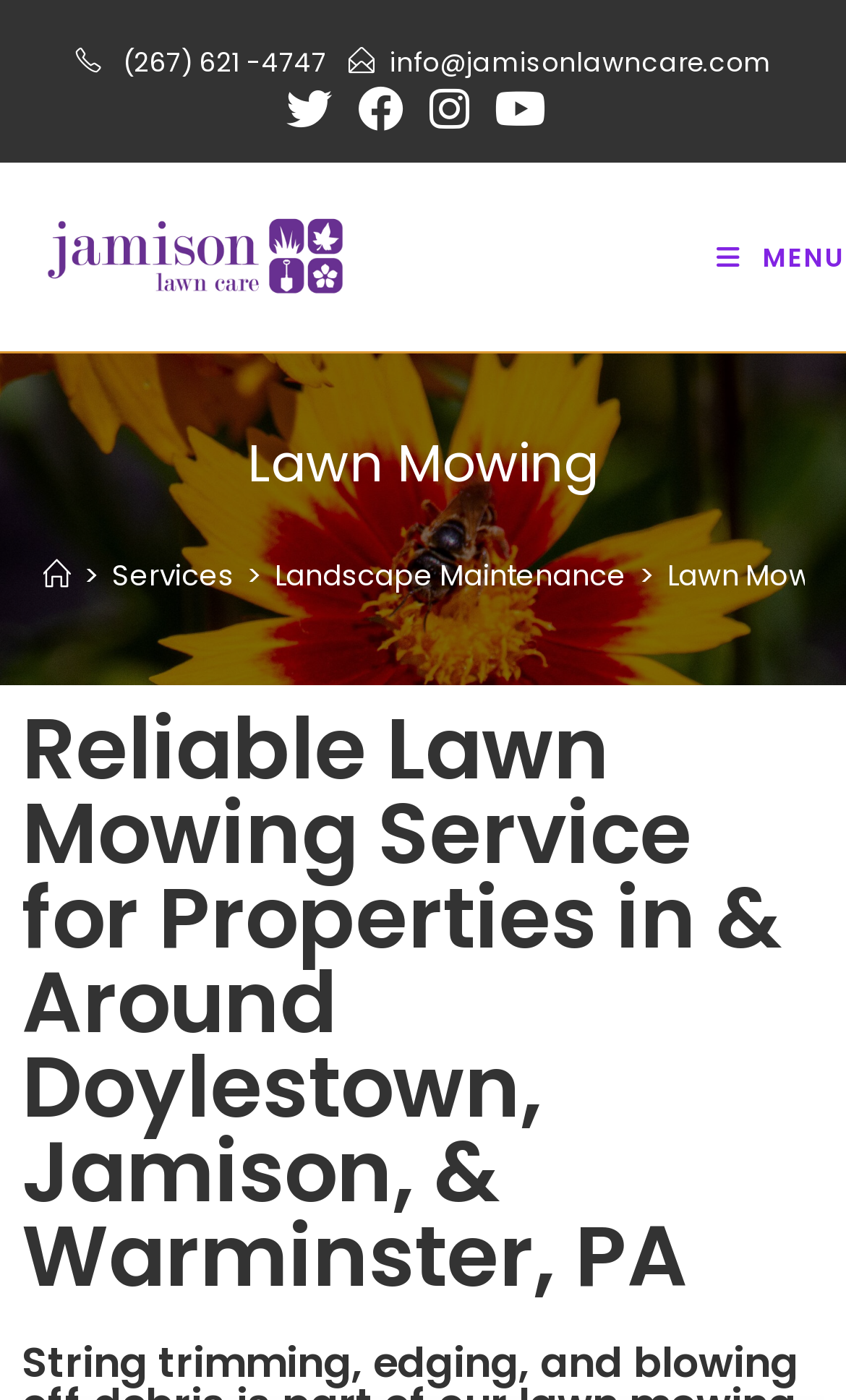Give a detailed explanation of the elements present on the webpage.

The webpage is about Jamison Lawn Care, specifically their lawn mowing services. At the top left, there is a phone number "(267) 621-4747" and an email address "info@jamisonlawncare.com" next to it. Below these contact details, there is a list of social media links, including Facebook, Instagram, and Youtube, aligned horizontally across the page.

On the top right, there is a logo of Jamison Lawn Care, which is an image, accompanied by a link to the company's homepage. Next to the logo, there is a mobile menu button labeled "Mobile Menu" with the text "MENU" beside it.

The main content of the page is divided into sections. The first section has a large heading "Lawn Mowing" and a navigation menu below it, displaying breadcrumbs that show the user's current location in the website. The breadcrumbs include links to "Home", "Services", and "Landscape Maintenance".

The main content of the page is a heading that summarizes the services offered by Jamison Lawn Care, stating that they provide reliable lawn mowing services for properties in and around Doylestown, Jamison, and Warminster, PA.